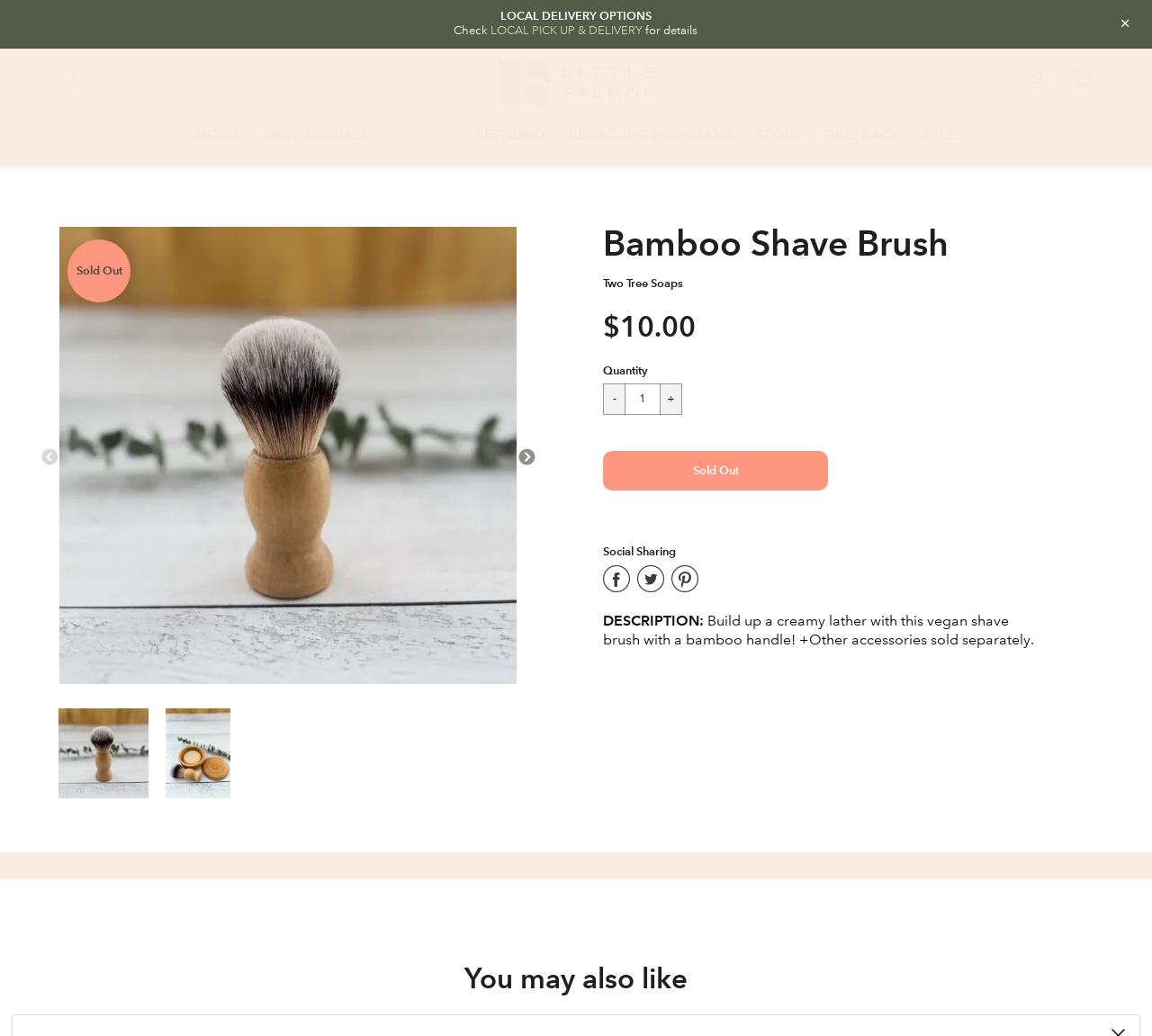Identify the bounding box coordinates of the region I need to click to complete this instruction: "View new arrivals".

[0.221, 0.117, 0.327, 0.144]